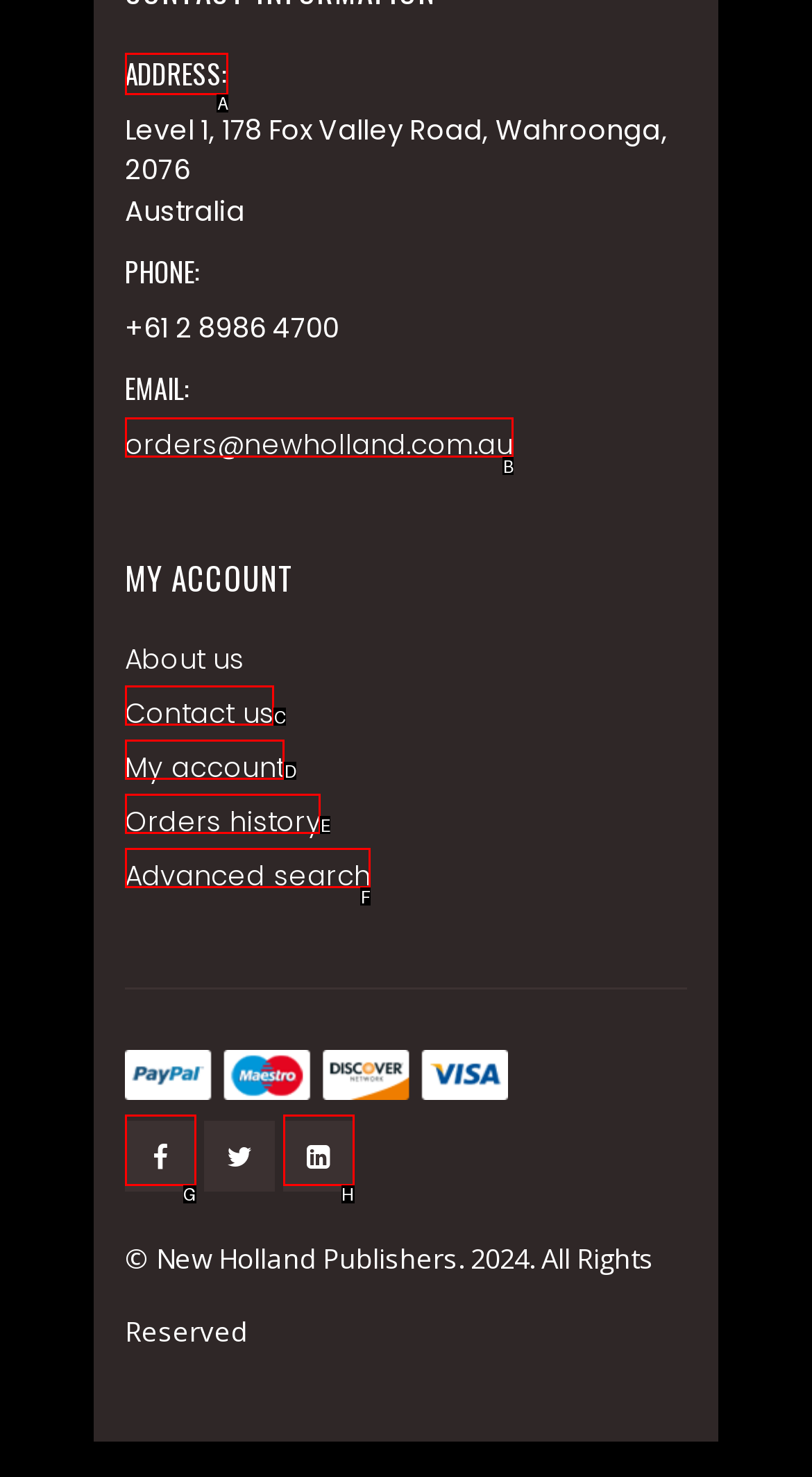Tell me the correct option to click for this task: View contact information
Write down the option's letter from the given choices.

A